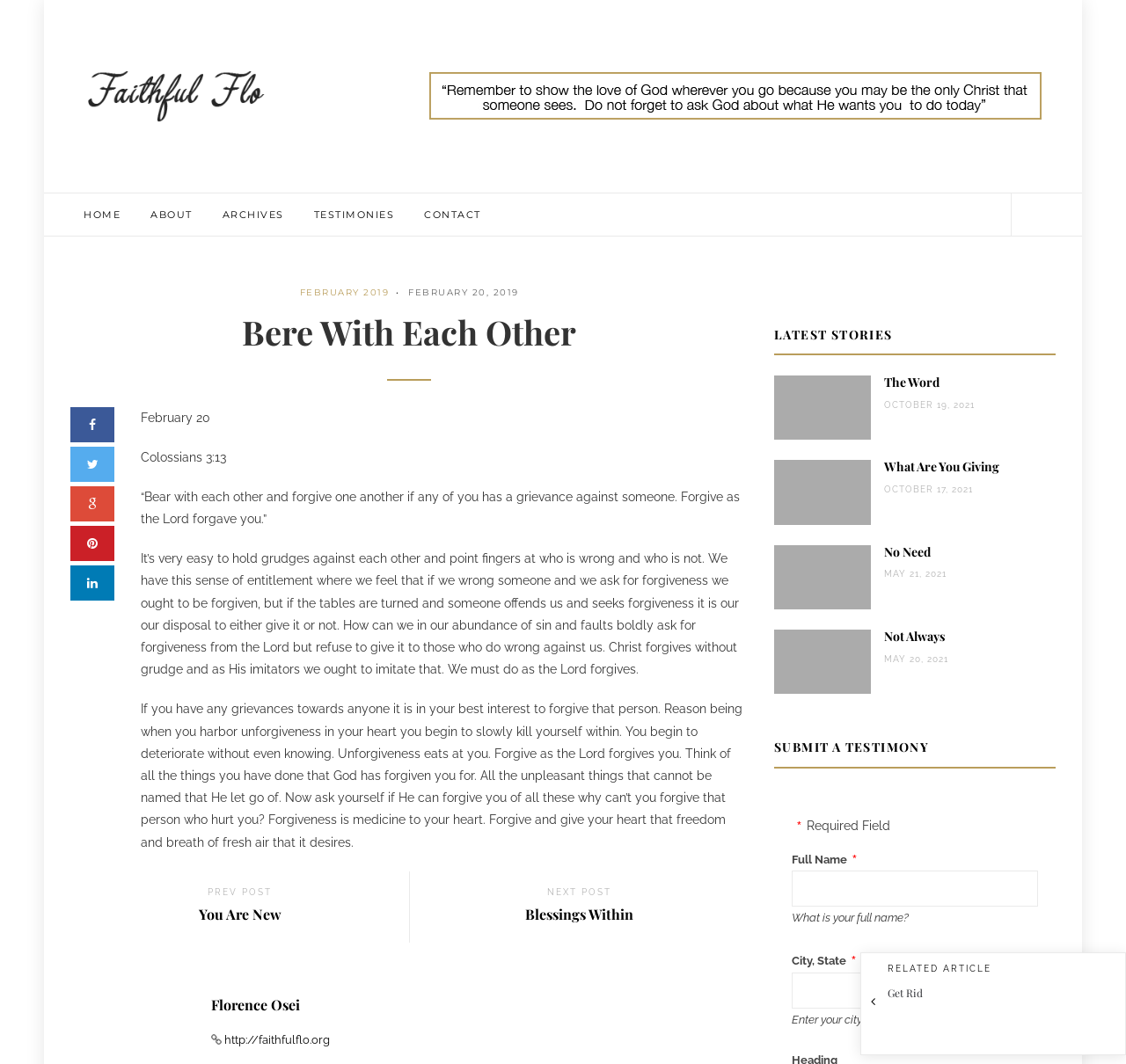Show the bounding box coordinates of the region that should be clicked to follow the instruction: "Click on the 'TESTIMONIES' link."

[0.271, 0.182, 0.358, 0.221]